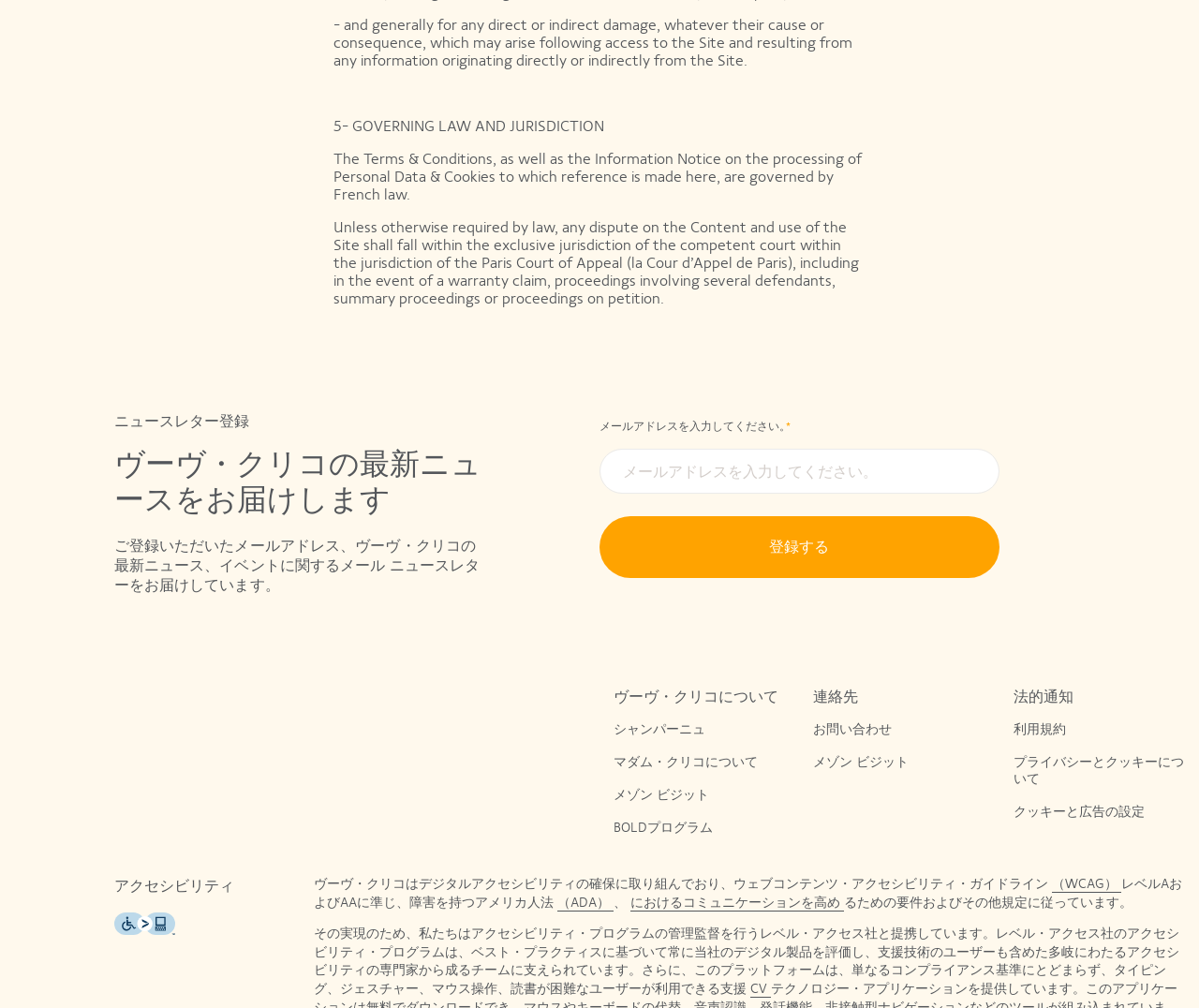Locate the bounding box coordinates of the clickable part needed for the task: "register for newsletter".

[0.5, 0.445, 0.833, 0.49]